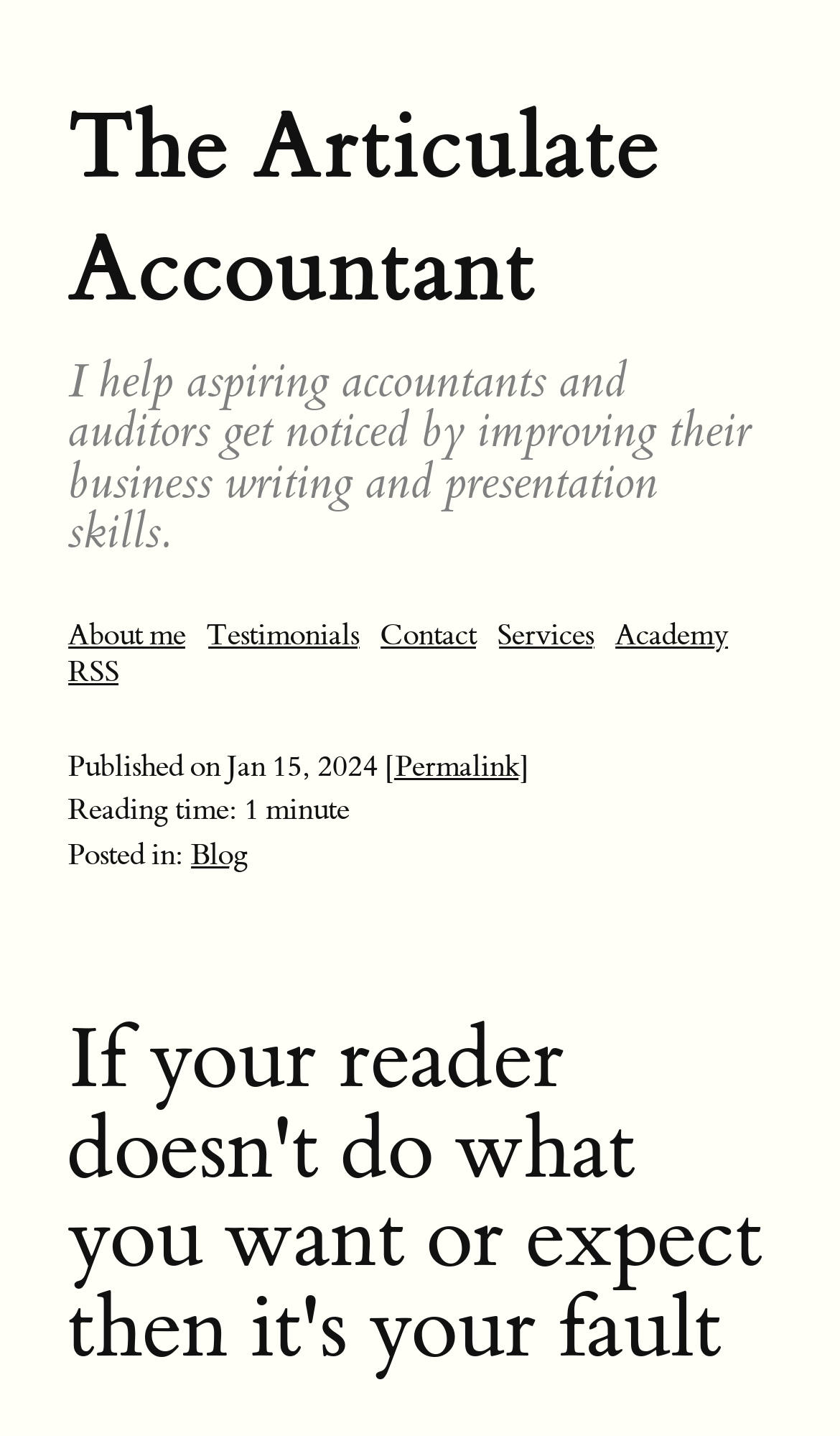Determine the bounding box coordinates of the clickable element to complete this instruction: "check the testimonials". Provide the coordinates in the format of four float numbers between 0 and 1, [left, top, right, bottom].

[0.245, 0.429, 0.427, 0.454]